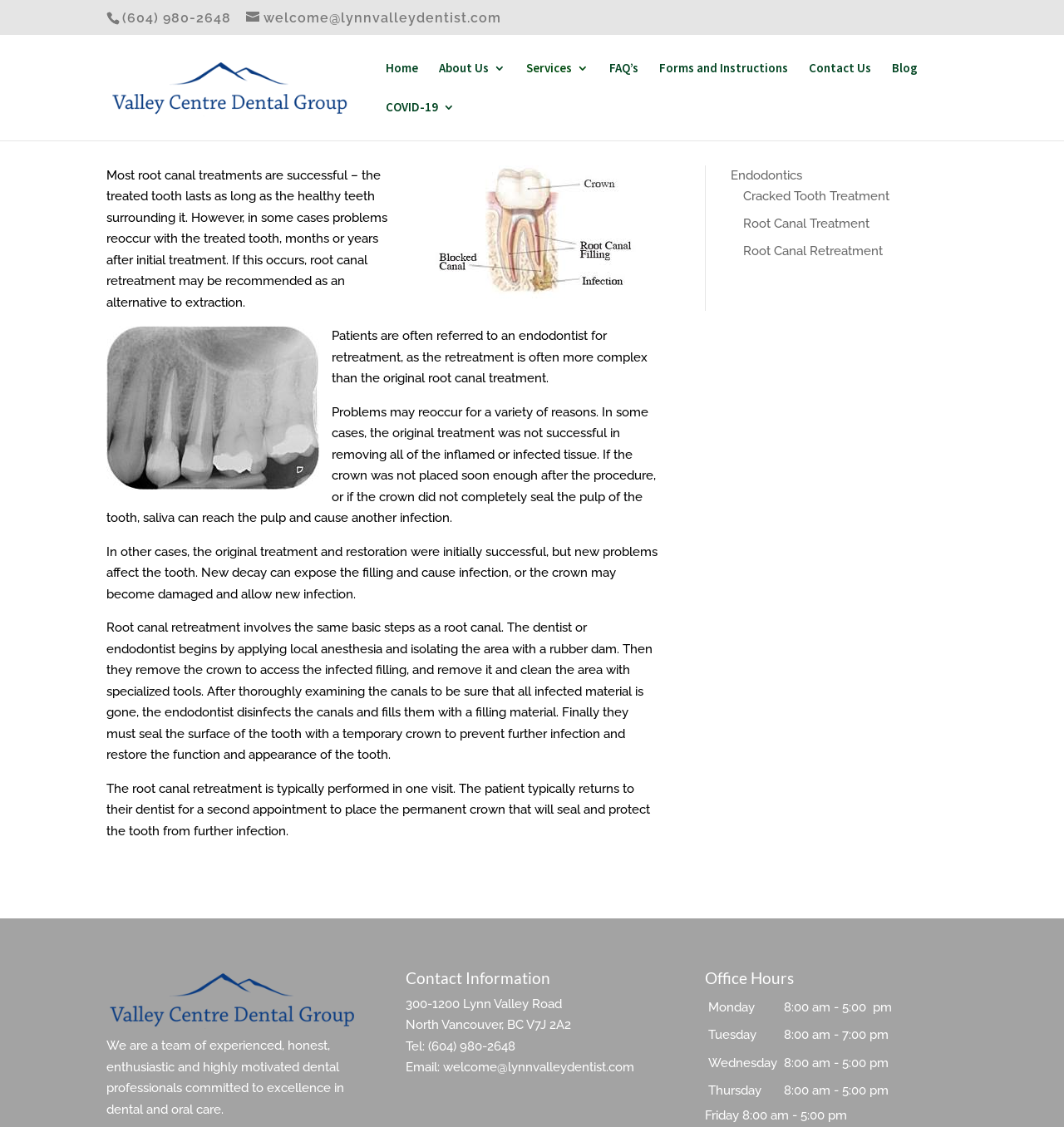What is the phone number of the dental group?
Using the image as a reference, give a one-word or short phrase answer.

(604) 980-2648